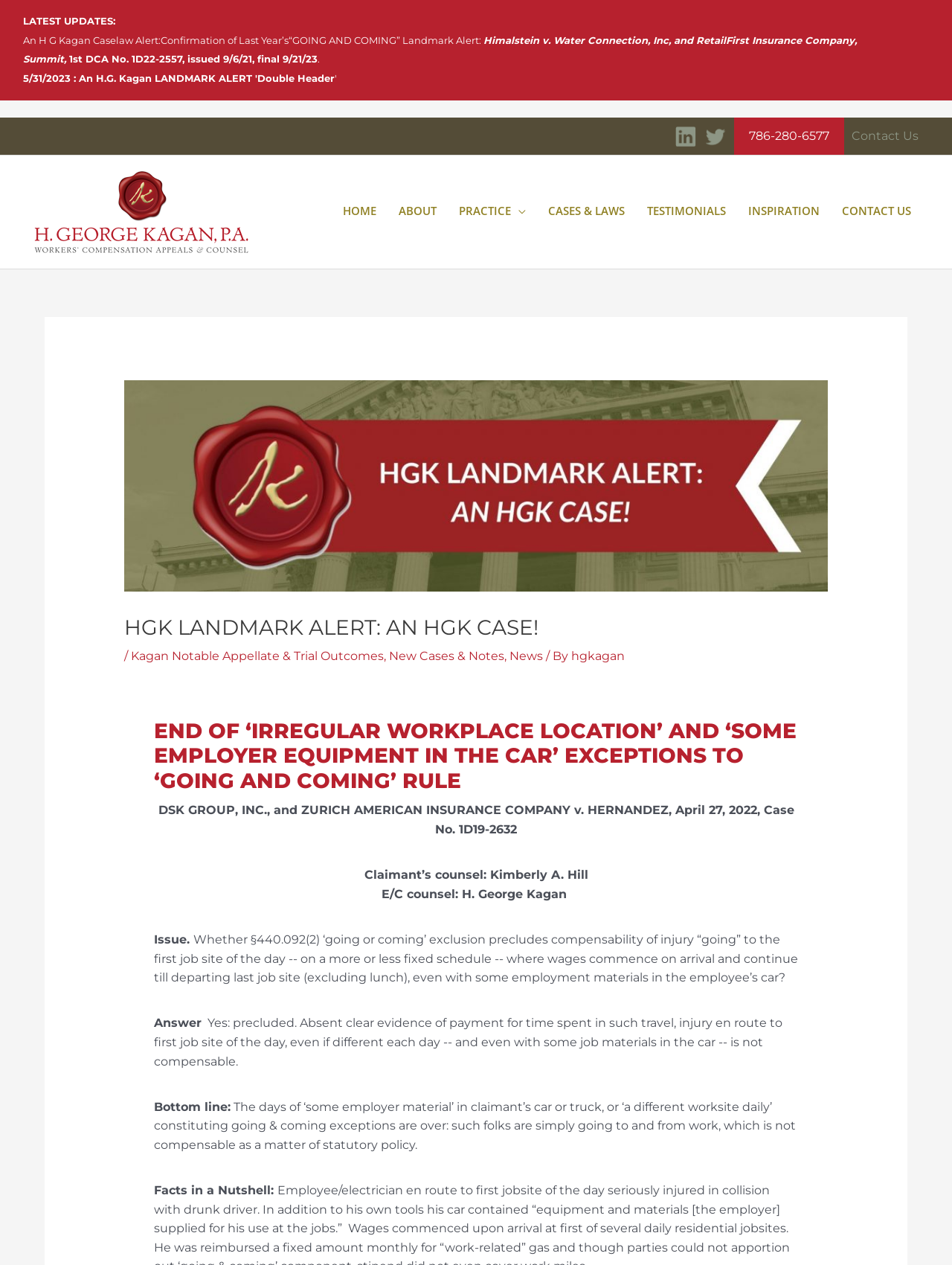Locate the bounding box coordinates of the element that should be clicked to execute the following instruction: "Read the latest updates".

[0.024, 0.012, 0.124, 0.021]